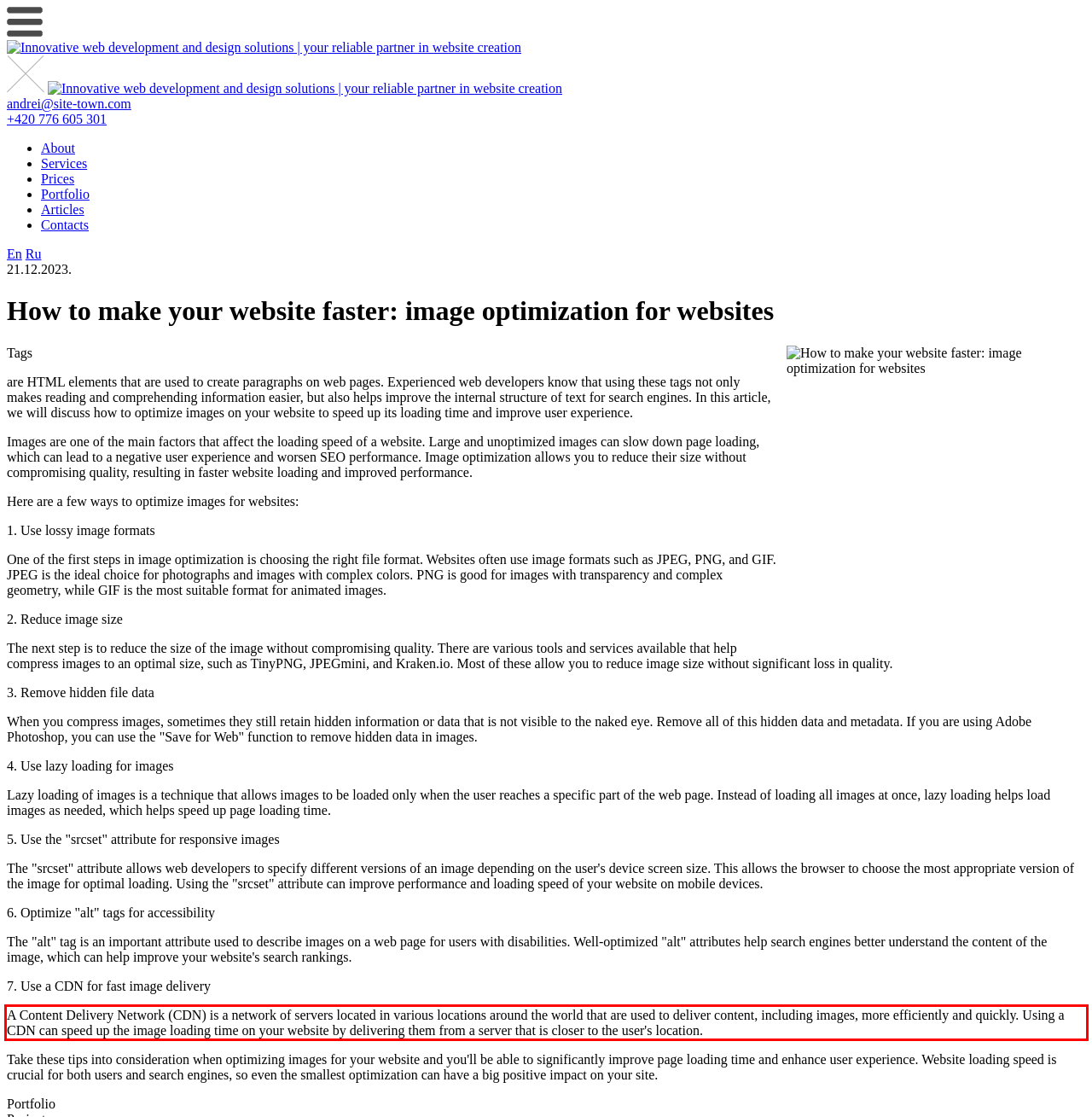By examining the provided screenshot of a webpage, recognize the text within the red bounding box and generate its text content.

A Content Delivery Network (CDN) is a network of servers located in various locations around the world that are used to deliver content, including images, more efficiently and quickly. Using a CDN can speed up the image loading time on your website by delivering them from a server that is closer to the user's location.